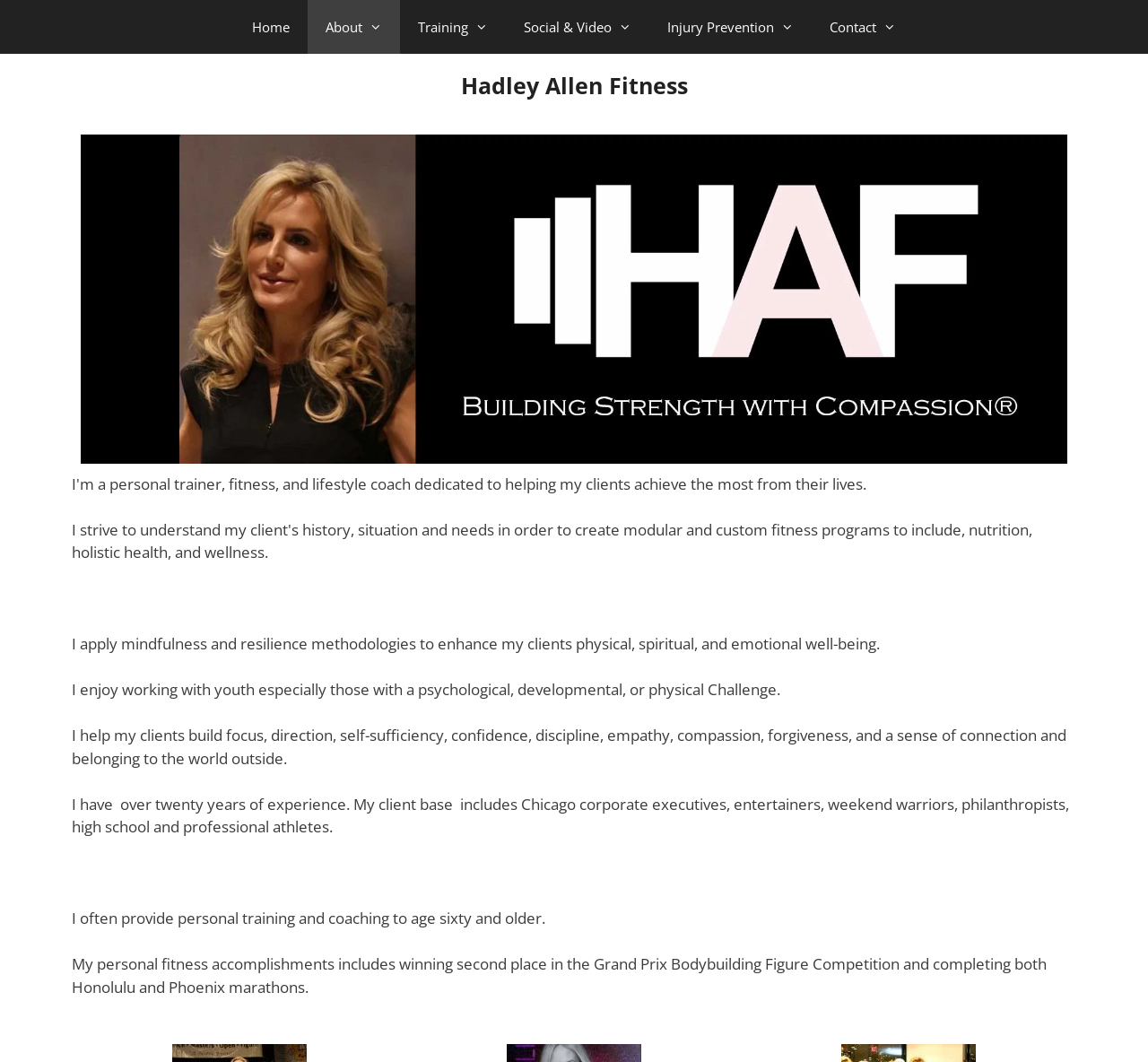Determine the bounding box coordinates for the UI element with the following description: "Injury Prevention". The coordinates should be four float numbers between 0 and 1, represented as [left, top, right, bottom].

[0.566, 0.0, 0.707, 0.051]